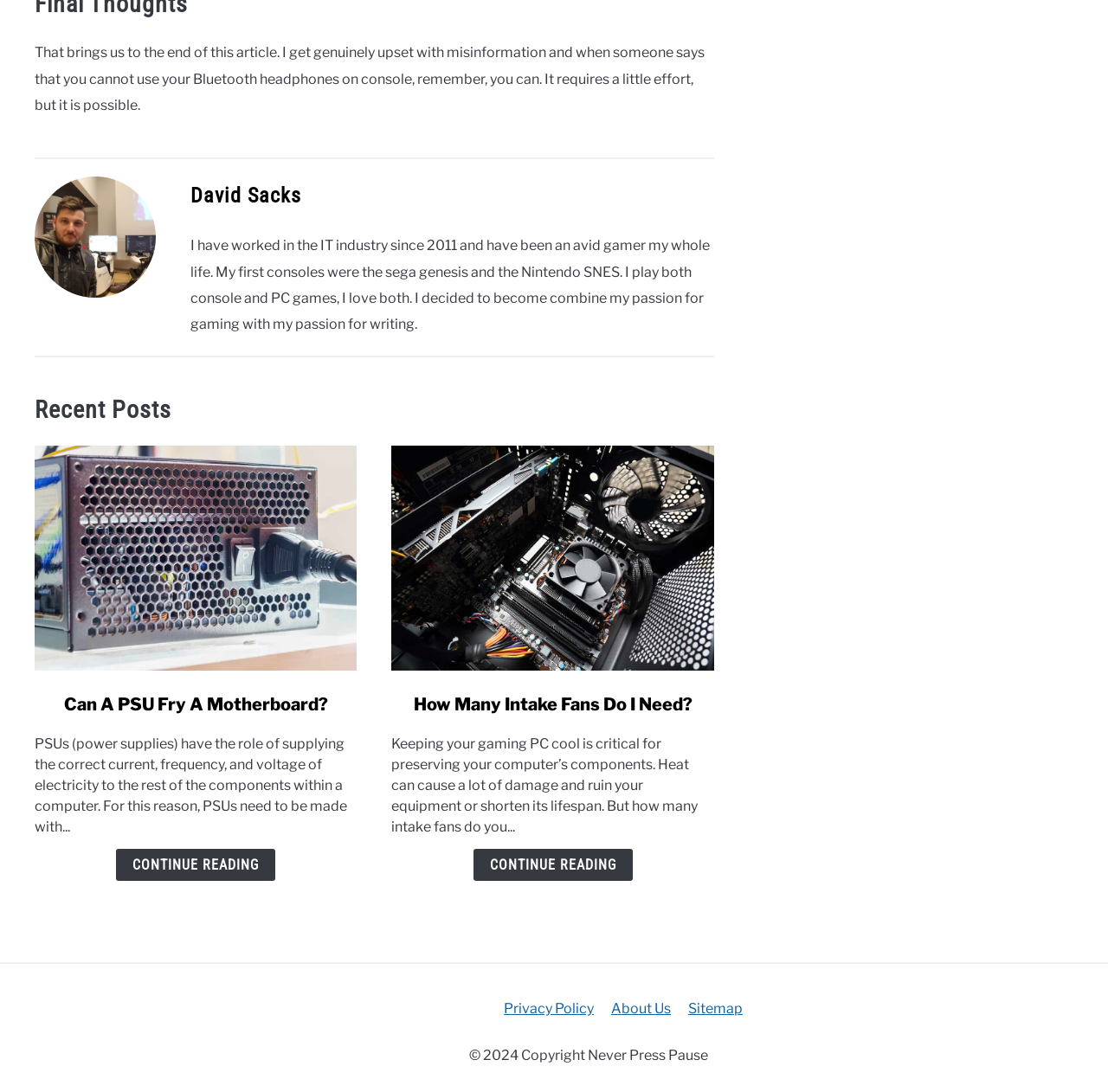Find the bounding box of the web element that fits this description: "Continue Reading".

[0.105, 0.777, 0.249, 0.806]